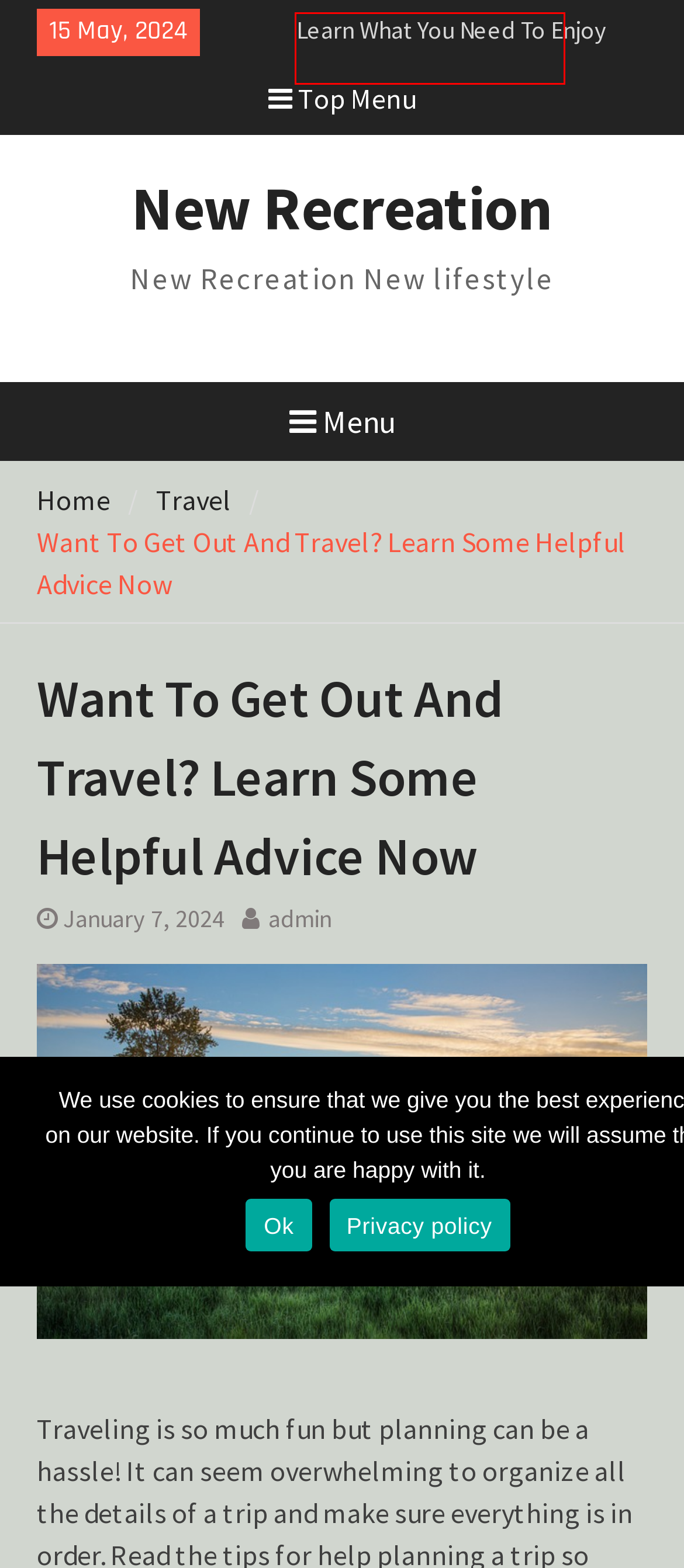Look at the screenshot of a webpage with a red bounding box and select the webpage description that best corresponds to the new page after clicking the element in the red box. Here are the options:
A. Get The Most Out Of Your Vacation With This Advice – New Recreation
B. Pack Your Suitcase And Use These Tips To Travel – New Recreation
C. Camping – New Recreation
D. Golf – New Recreation
E. New Recreation – New Recreation New lifestyle
F. Enjoy Hassle-Free Traveling By Following These Tips – New Recreation
G. Ark7 - Online Real Estate Investment App
H. Photography – New Recreation

F